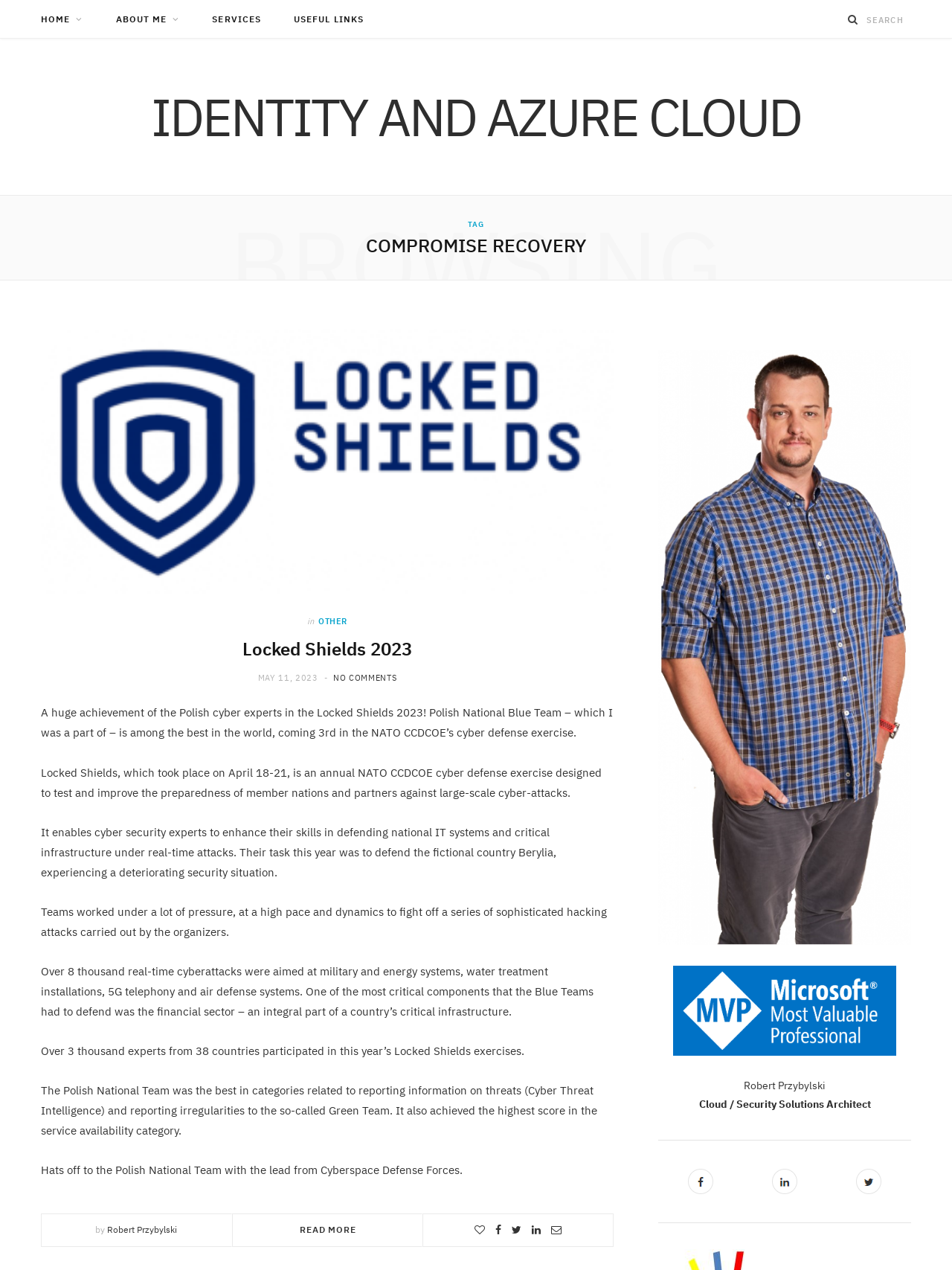Locate the bounding box coordinates of the clickable region necessary to complete the following instruction: "check the table". Provide the coordinates in the format of four float numbers between 0 and 1, i.e., [left, top, right, bottom].

[0.691, 0.897, 0.957, 0.963]